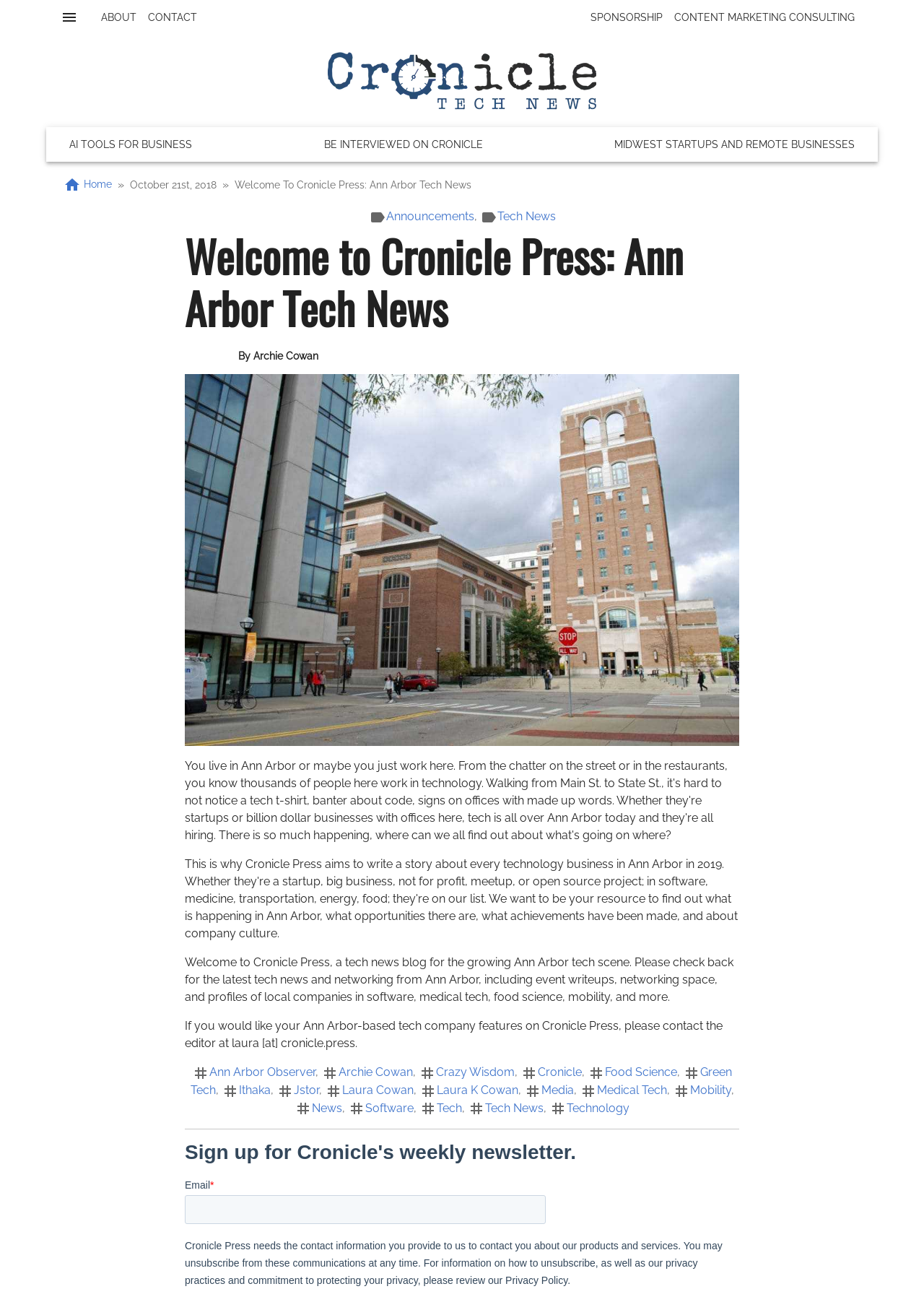Find the bounding box coordinates for the area you need to click to carry out the instruction: "Select the 'DESCRIPTION' tab". The coordinates should be four float numbers between 0 and 1, indicated as [left, top, right, bottom].

None